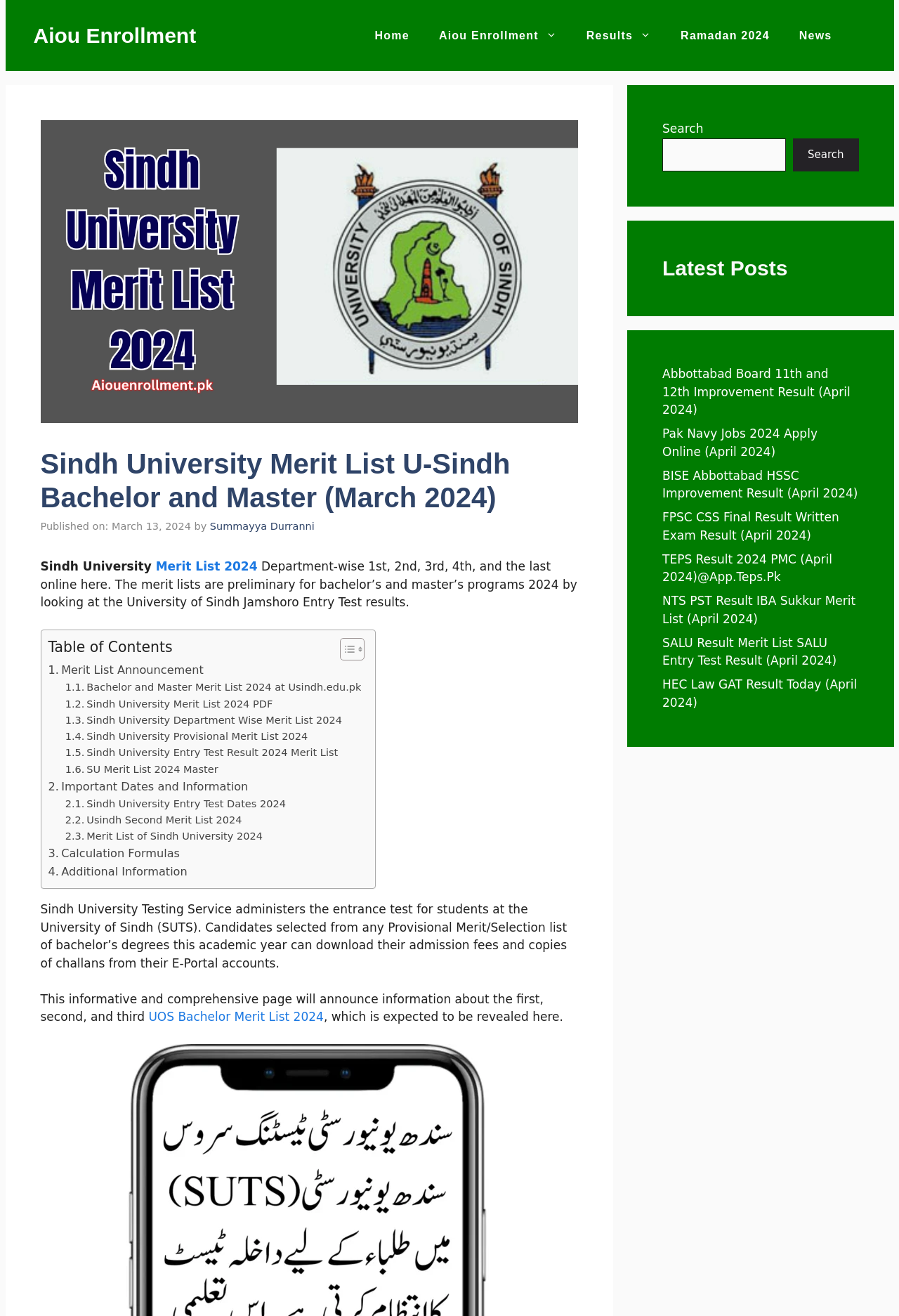Please find and report the primary heading text from the webpage.

Sindh University Merit List U-Sindh Bachelor and Master (March 2024)